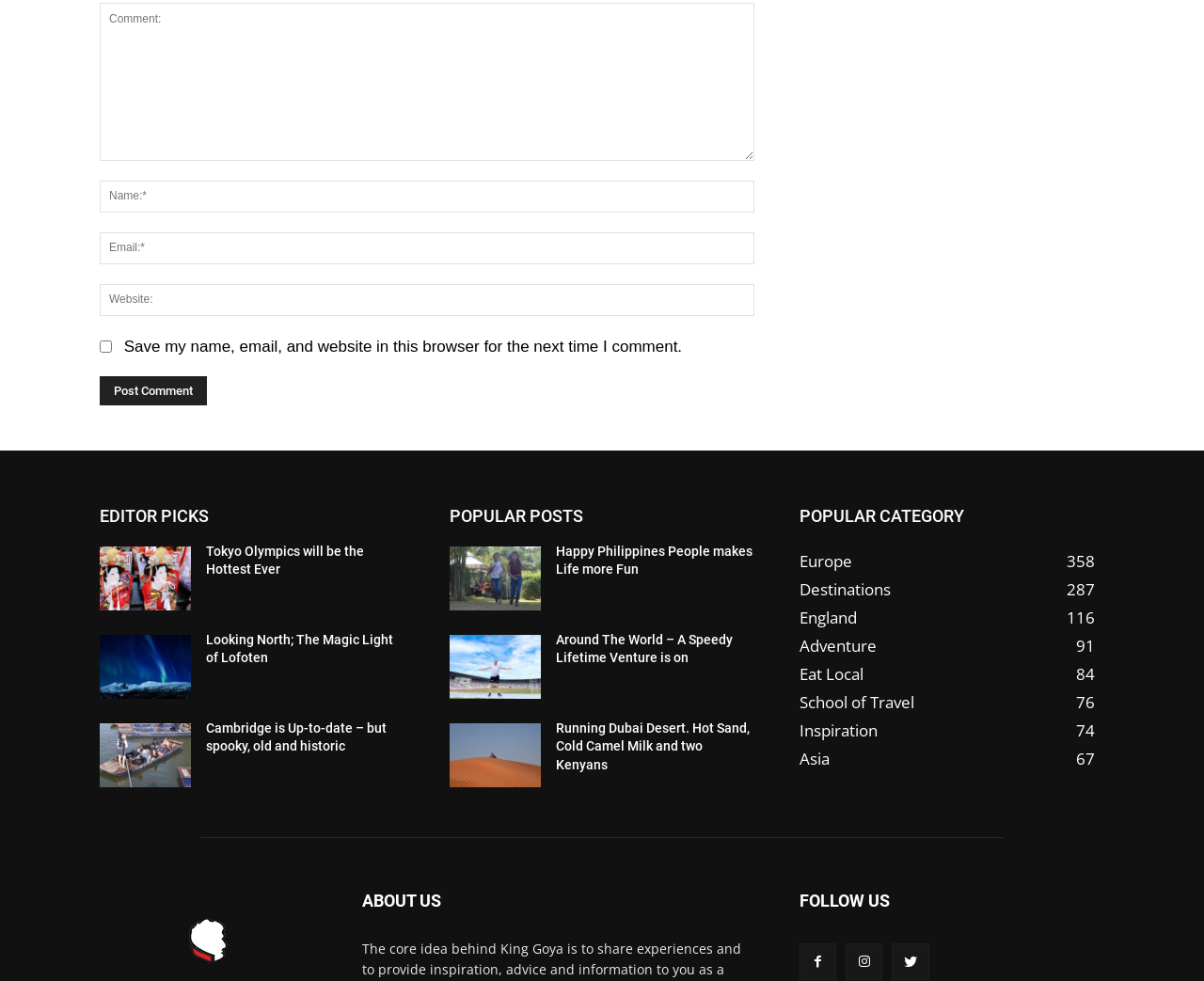Please determine the bounding box coordinates of the area that needs to be clicked to complete this task: 'Click on the Facebook icon'. The coordinates must be four float numbers between 0 and 1, formatted as [left, top, right, bottom].

[0.664, 0.962, 0.695, 0.999]